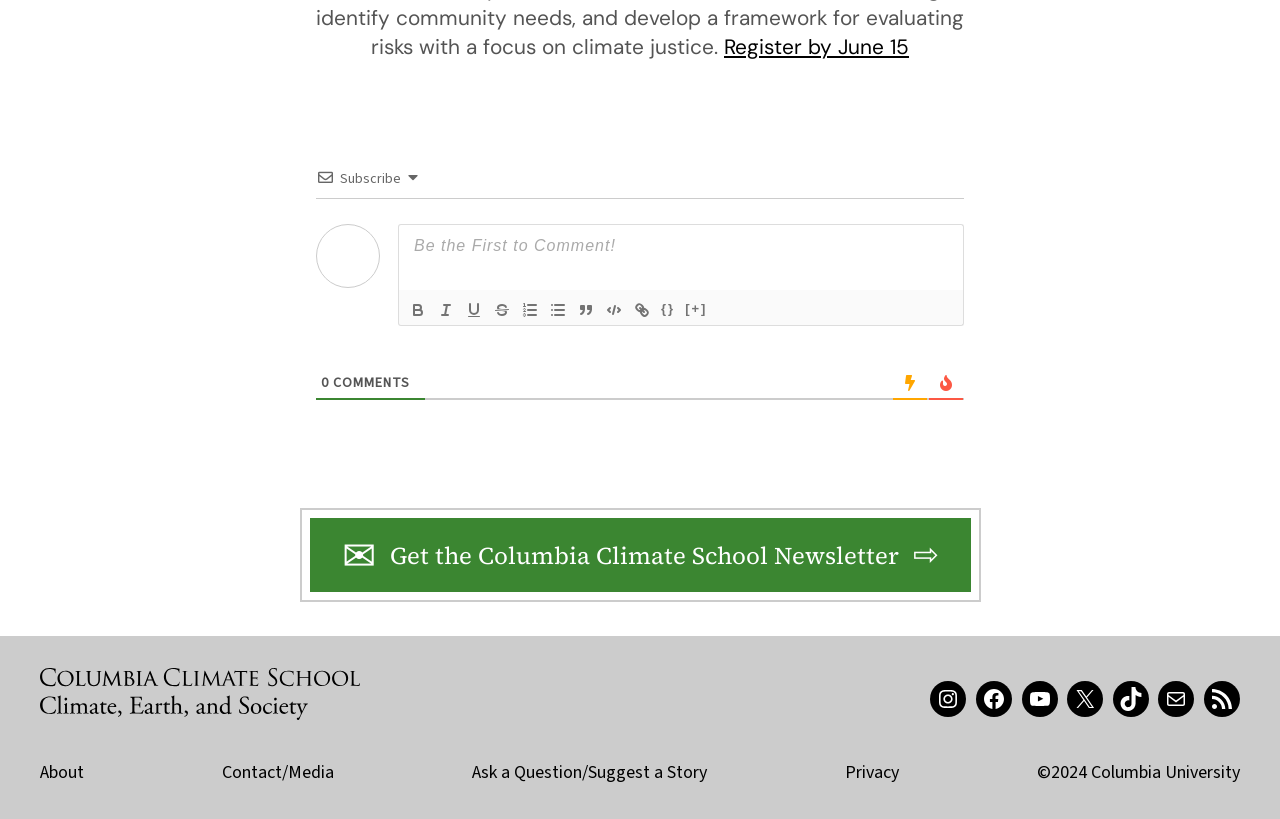Please determine the bounding box coordinates of the element to click on in order to accomplish the following task: "Subscribe". Ensure the coordinates are four float numbers ranging from 0 to 1, i.e., [left, top, right, bottom].

[0.266, 0.206, 0.313, 0.231]